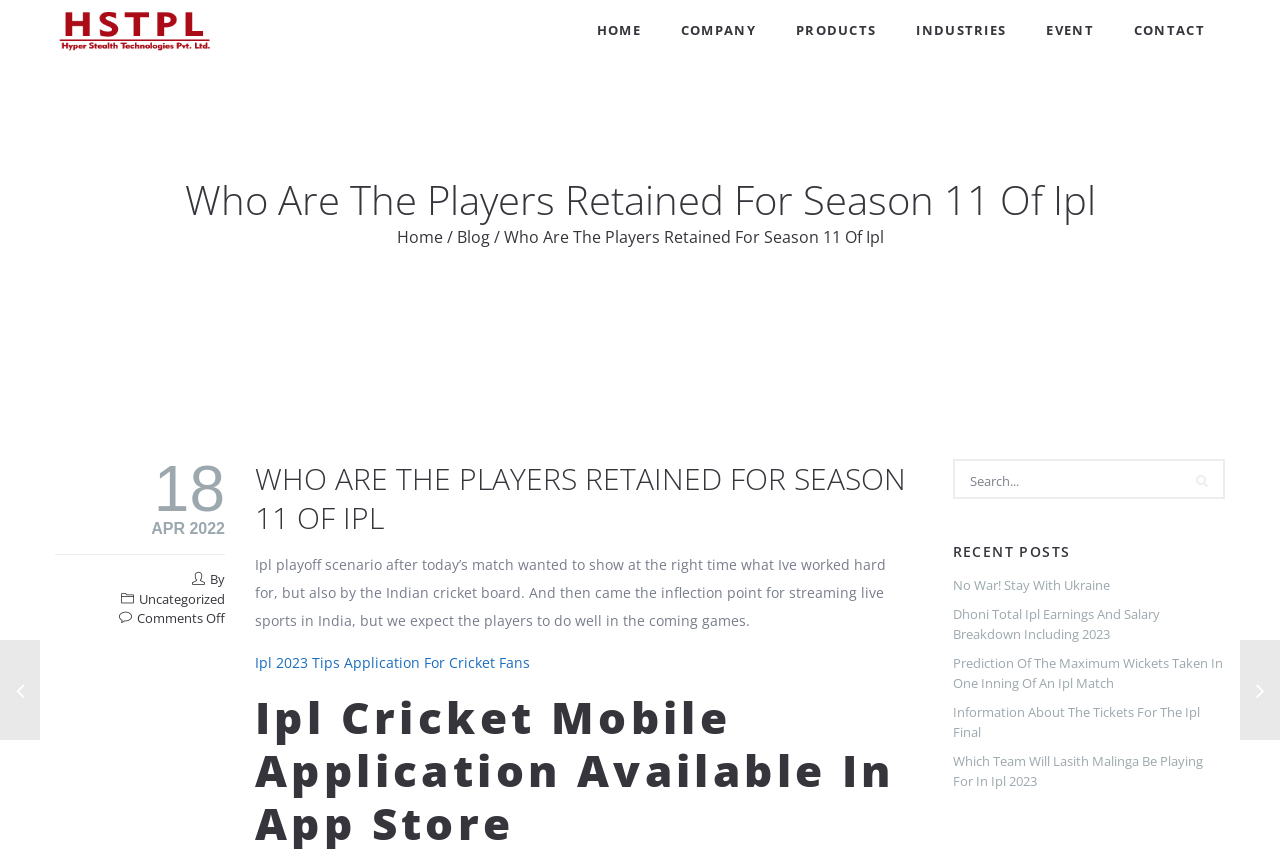What is the category of the article?
From the details in the image, provide a complete and detailed answer to the question.

I searched for the category information and found the text 'Uncategorized' below the article title. This indicates that the article is categorized as 'Uncategorized'.